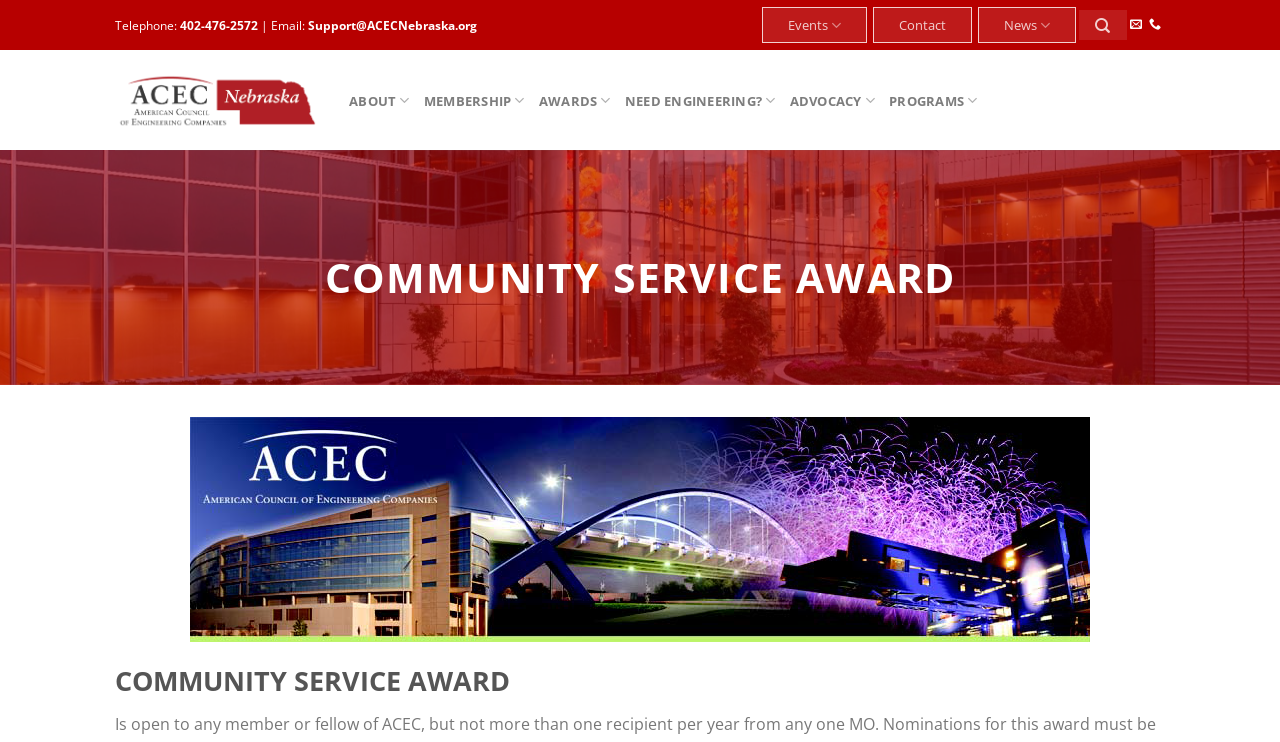Identify the bounding box coordinates of the clickable section necessary to follow the following instruction: "Explore advocacy". The coordinates should be presented as four float numbers from 0 to 1, i.e., [left, top, right, bottom].

[0.617, 0.11, 0.684, 0.162]